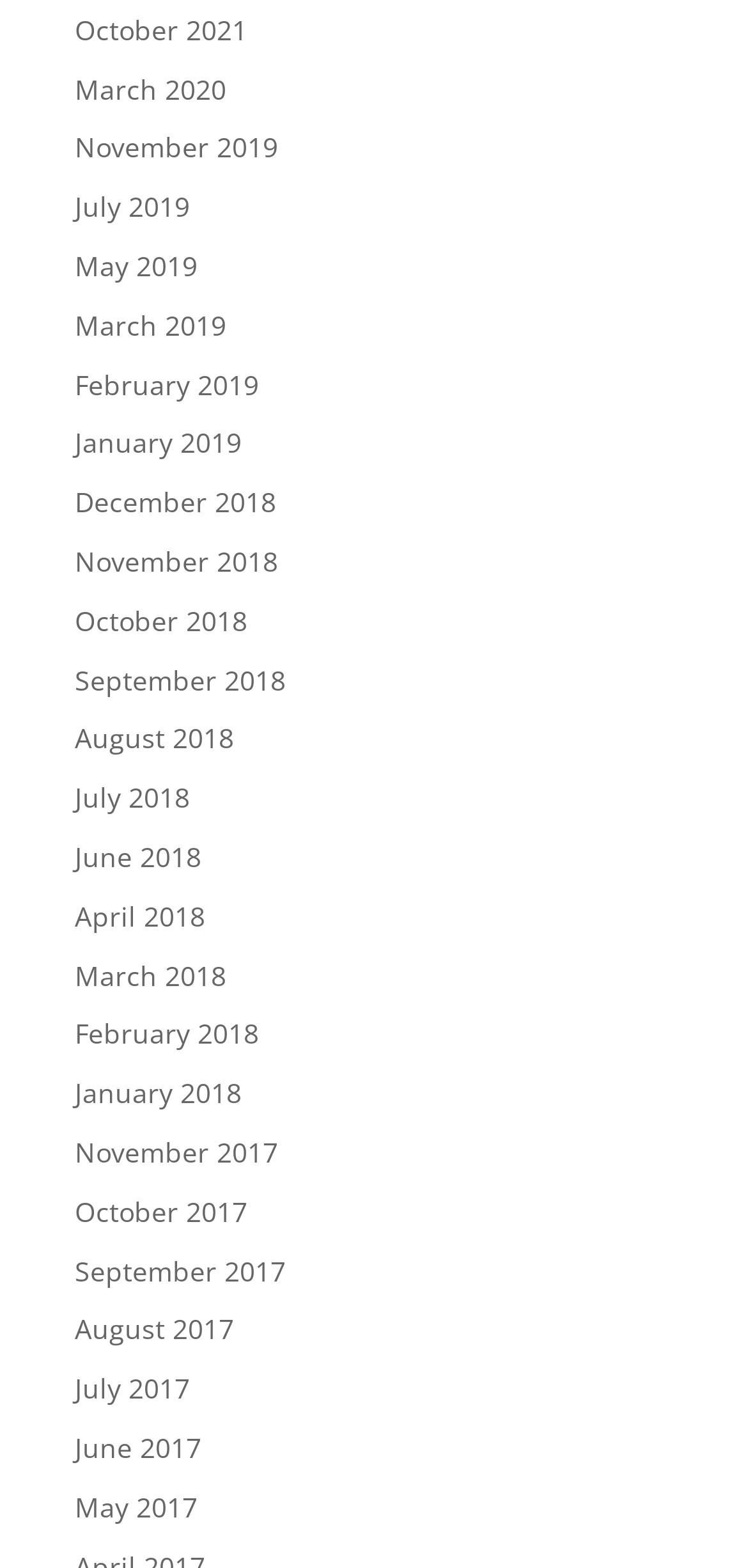Give the bounding box coordinates for the element described as: "July 2017".

[0.1, 0.874, 0.254, 0.897]